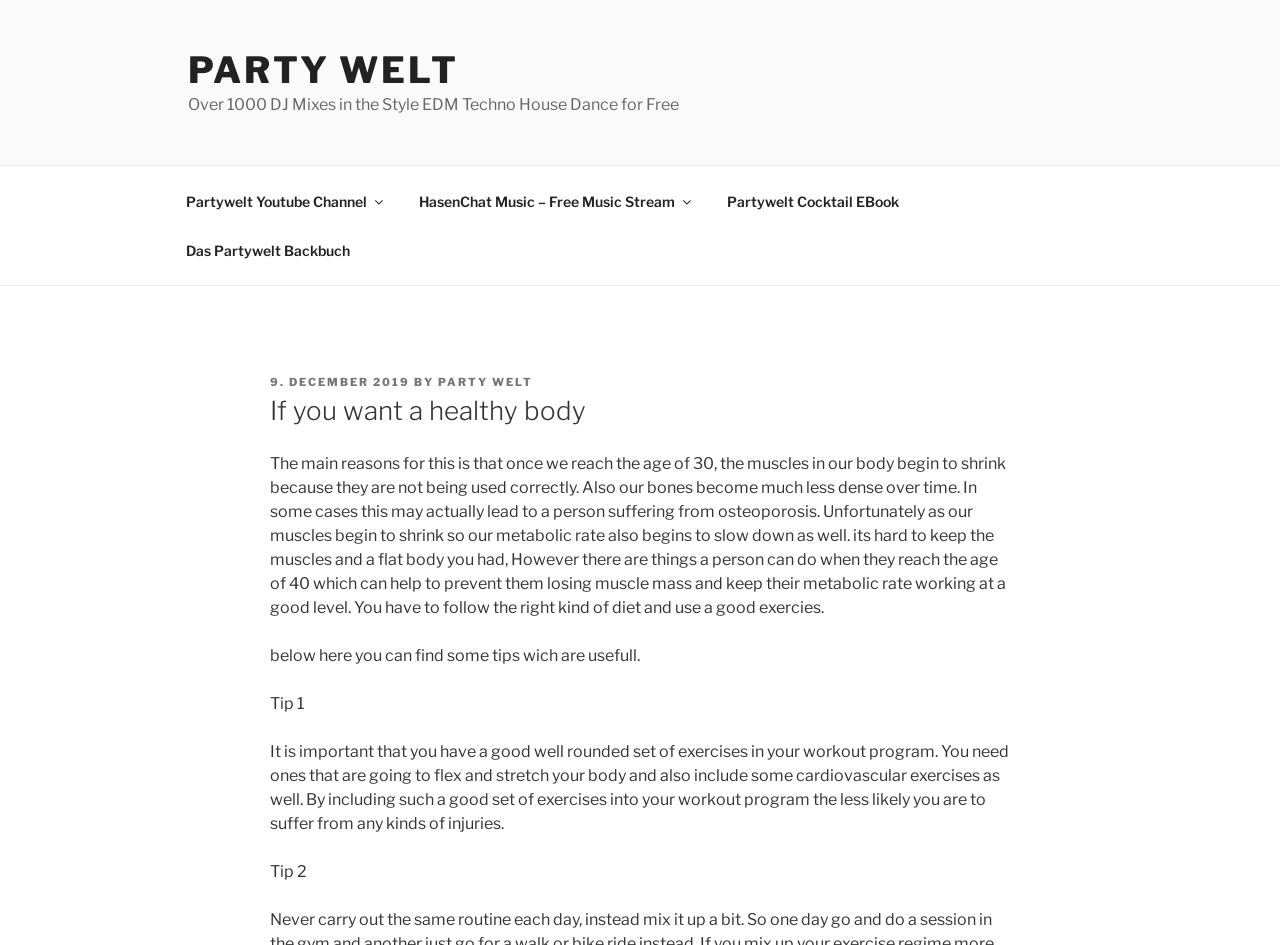What is the name of the YouTube channel mentioned on the webpage?
From the details in the image, answer the question comprehensively.

The webpage mentions a YouTube channel called 'Partywelt Youtube Channel' in the navigation element with the description 'Top Menu'.